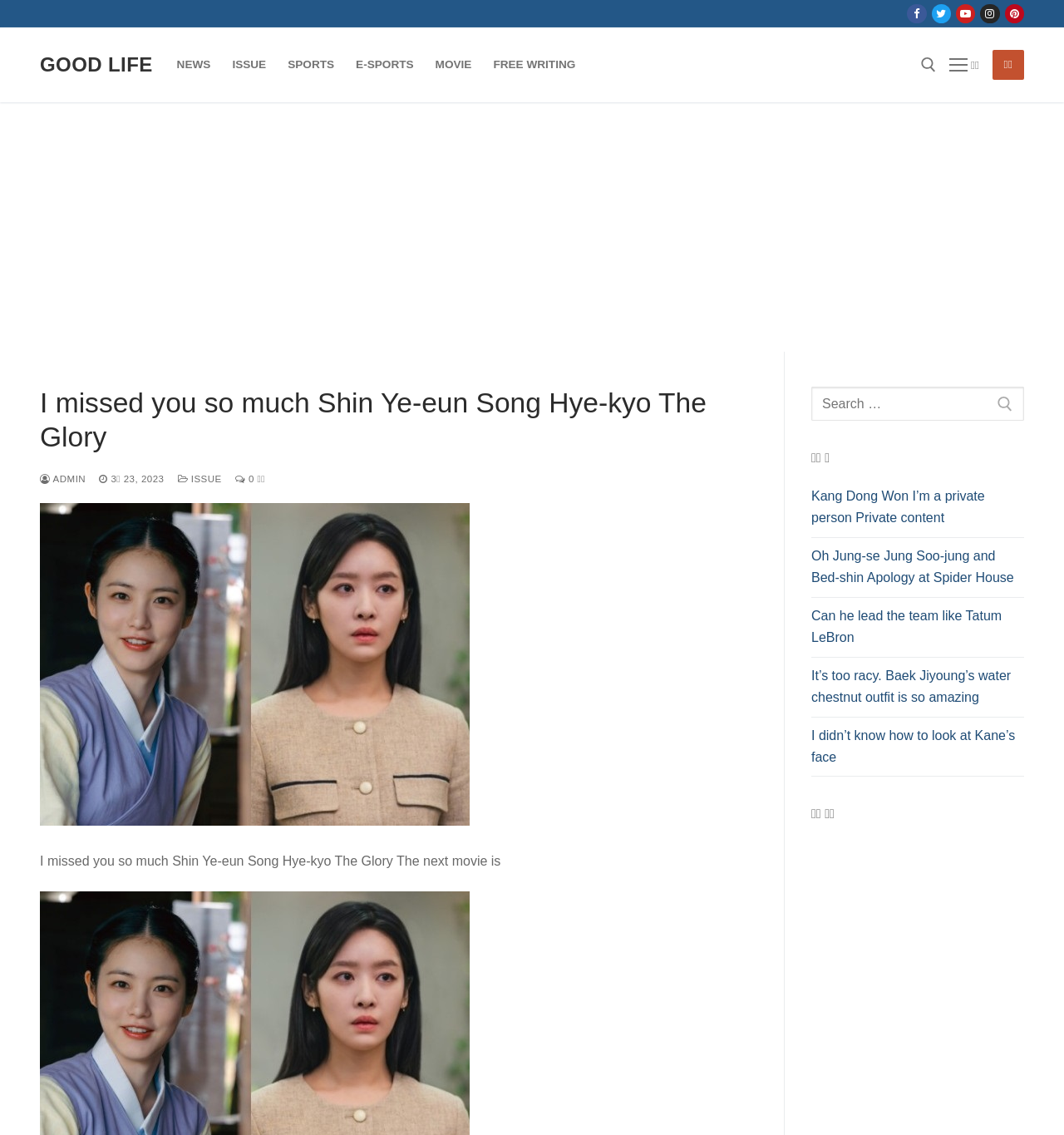How many social media links are present at the top of the webpage?
Respond to the question with a single word or phrase according to the image.

5